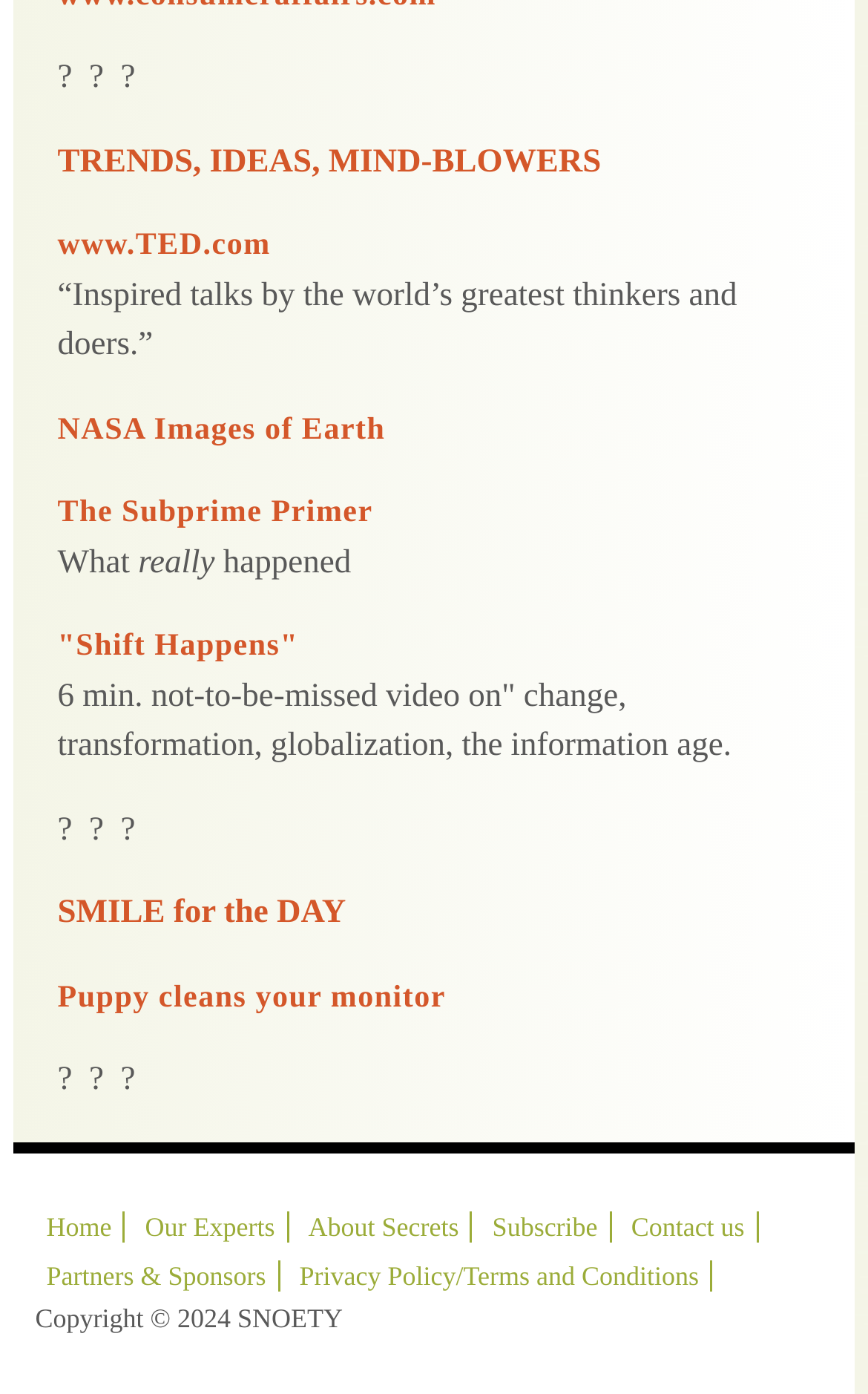Predict the bounding box coordinates of the UI element that matches this description: "www.TED.com". The coordinates should be in the format [left, top, right, bottom] with each value between 0 and 1.

[0.066, 0.165, 0.312, 0.189]